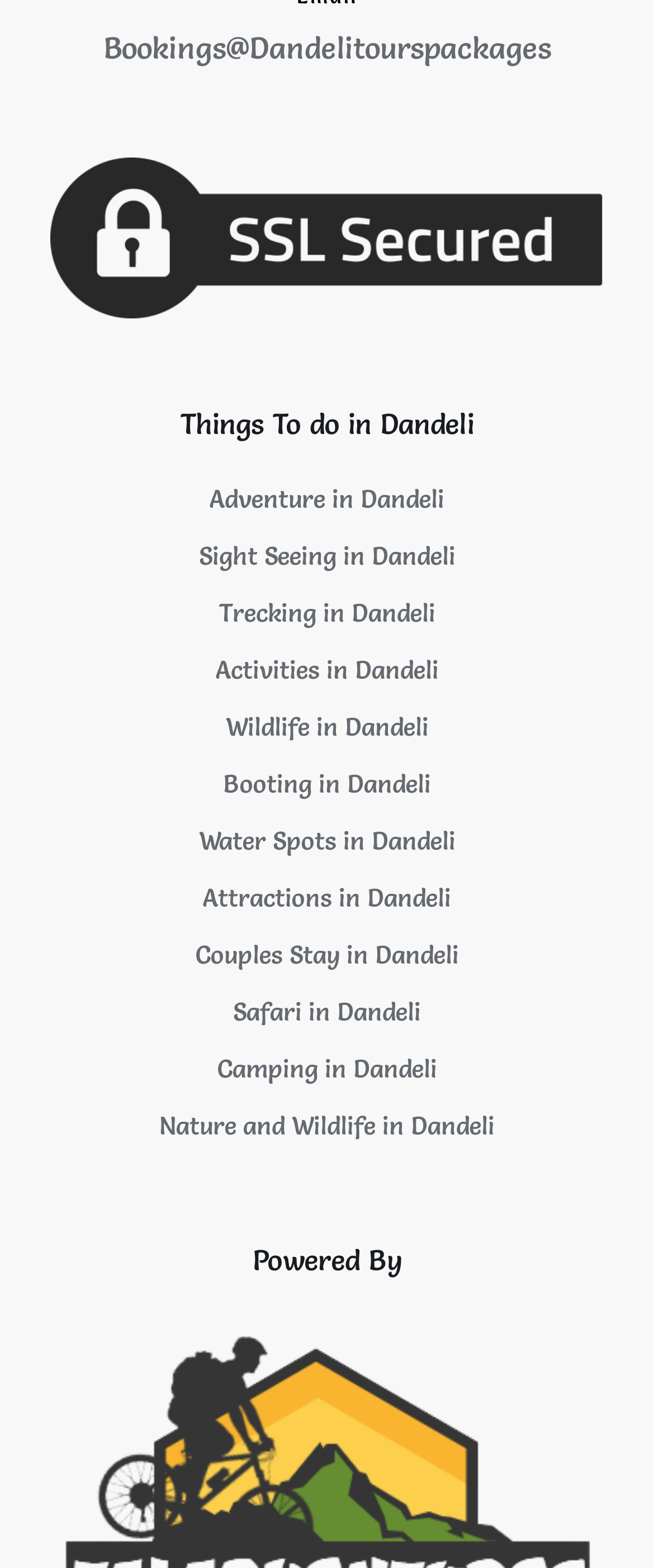Could you determine the bounding box coordinates of the clickable element to complete the instruction: "Explore things to do in Dandeli"? Provide the coordinates as four float numbers between 0 and 1, i.e., [left, top, right, bottom].

[0.077, 0.256, 0.923, 0.284]